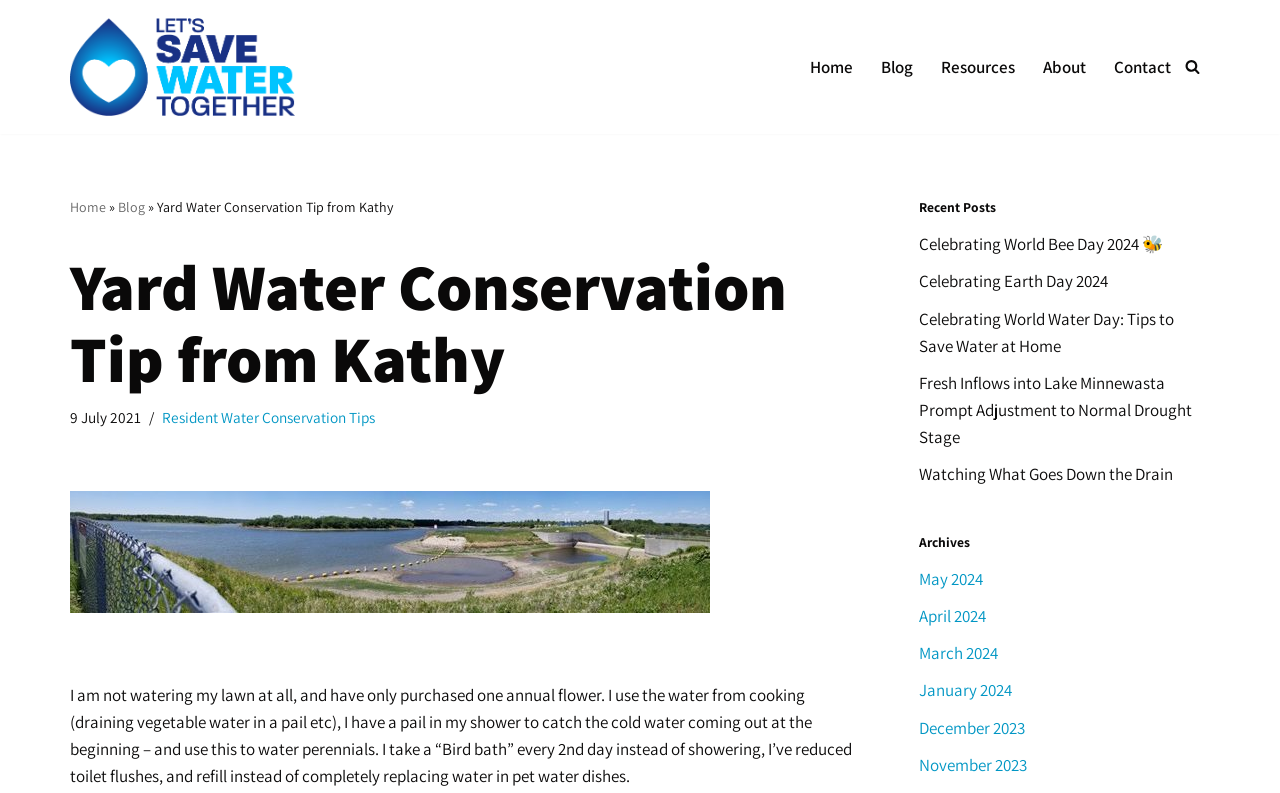Answer the question below in one word or phrase:
What is the name of the website?

City of Morden